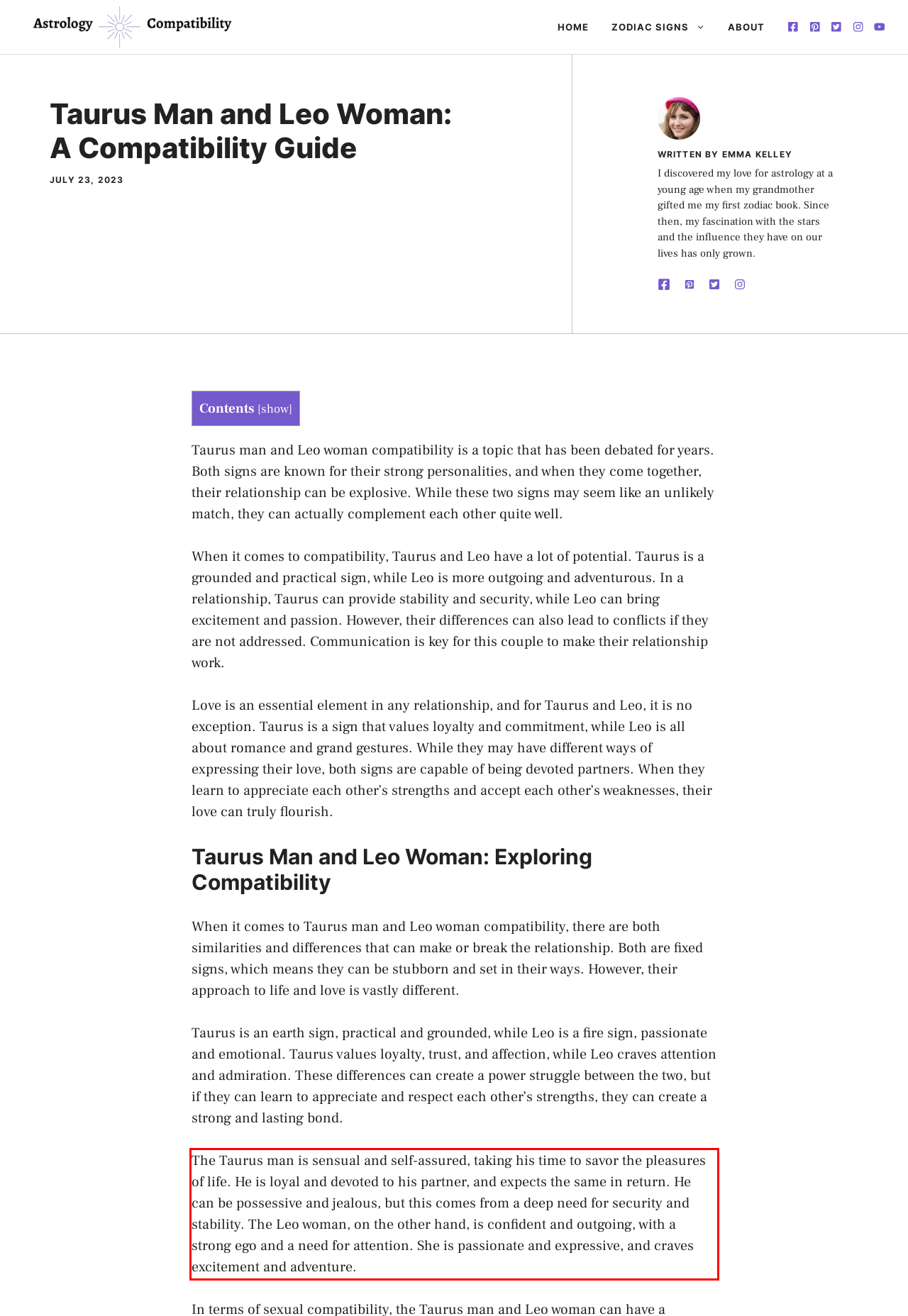Please analyze the provided webpage screenshot and perform OCR to extract the text content from the red rectangle bounding box.

The Taurus man is sensual and self-assured, taking his time to savor the pleasures of life. He is loyal and devoted to his partner, and expects the same in return. He can be possessive and jealous, but this comes from a deep need for security and stability. The Leo woman, on the other hand, is confident and outgoing, with a strong ego and a need for attention. She is passionate and expressive, and craves excitement and adventure.